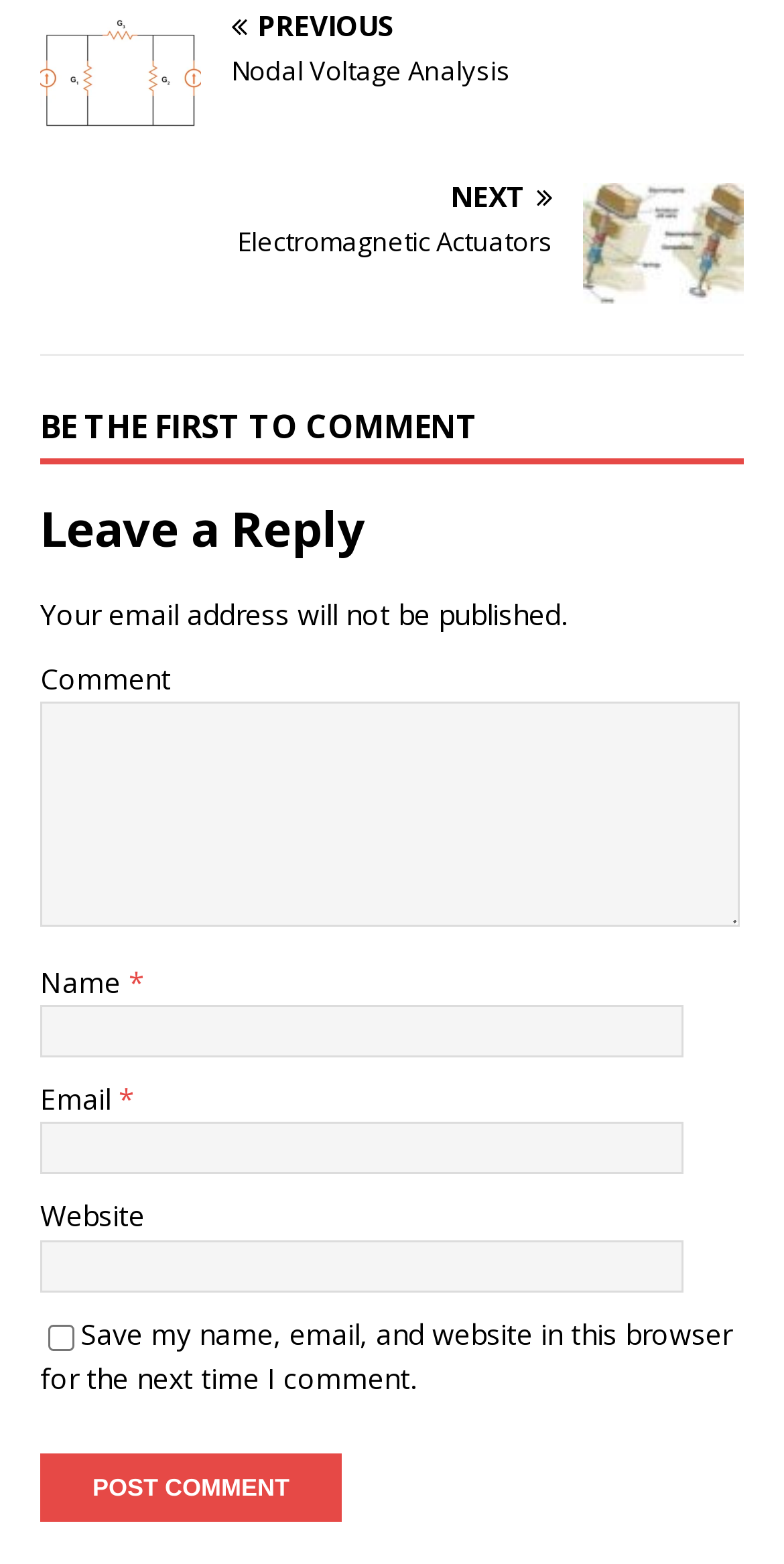Given the description "NextElectromagnetic Actuators", provide the bounding box coordinates of the corresponding UI element.

[0.051, 0.117, 0.949, 0.168]